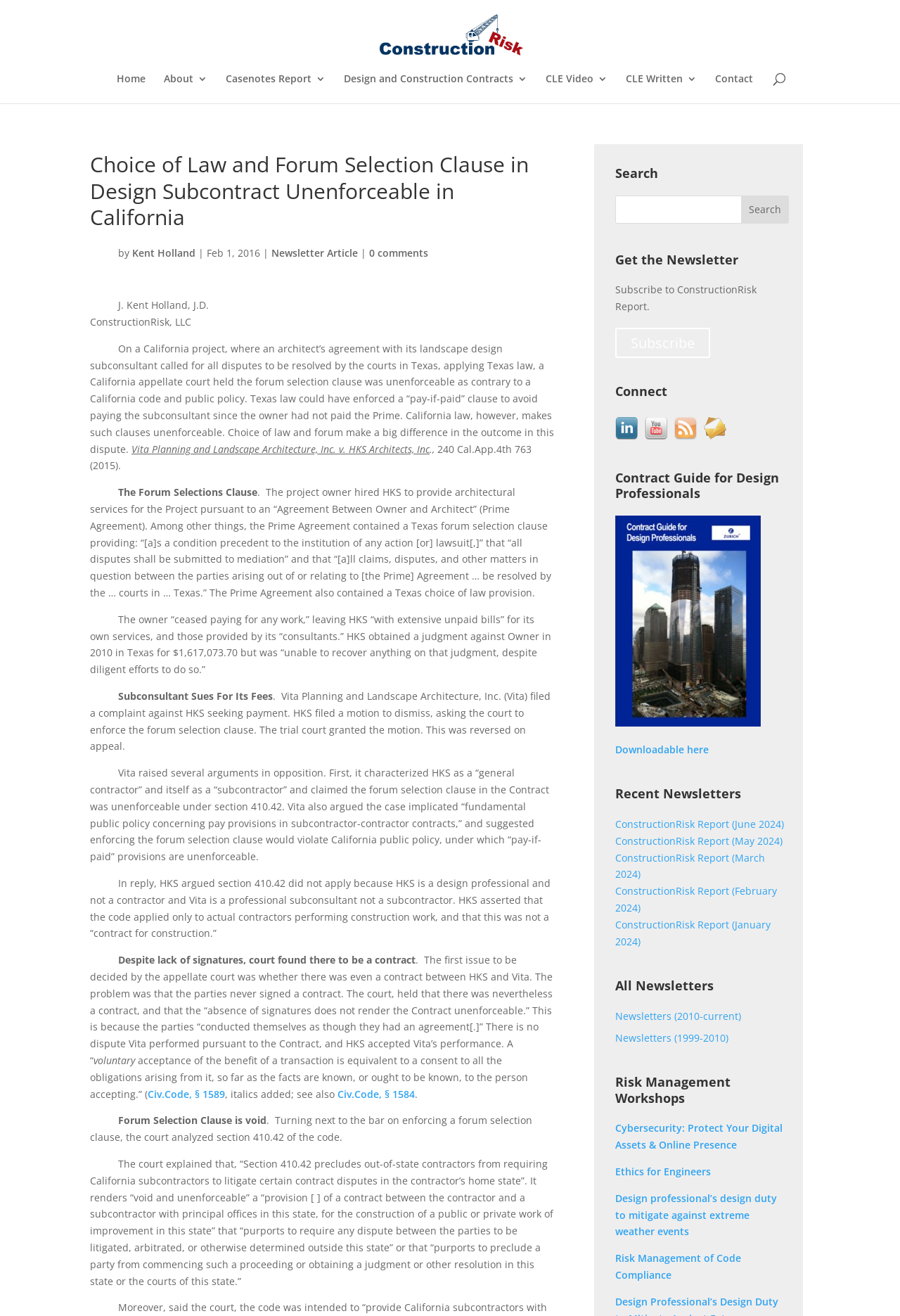Please locate the bounding box coordinates for the element that should be clicked to achieve the following instruction: "Search for a term". Ensure the coordinates are given as four float numbers between 0 and 1, i.e., [left, top, right, bottom].

[0.683, 0.148, 0.876, 0.17]